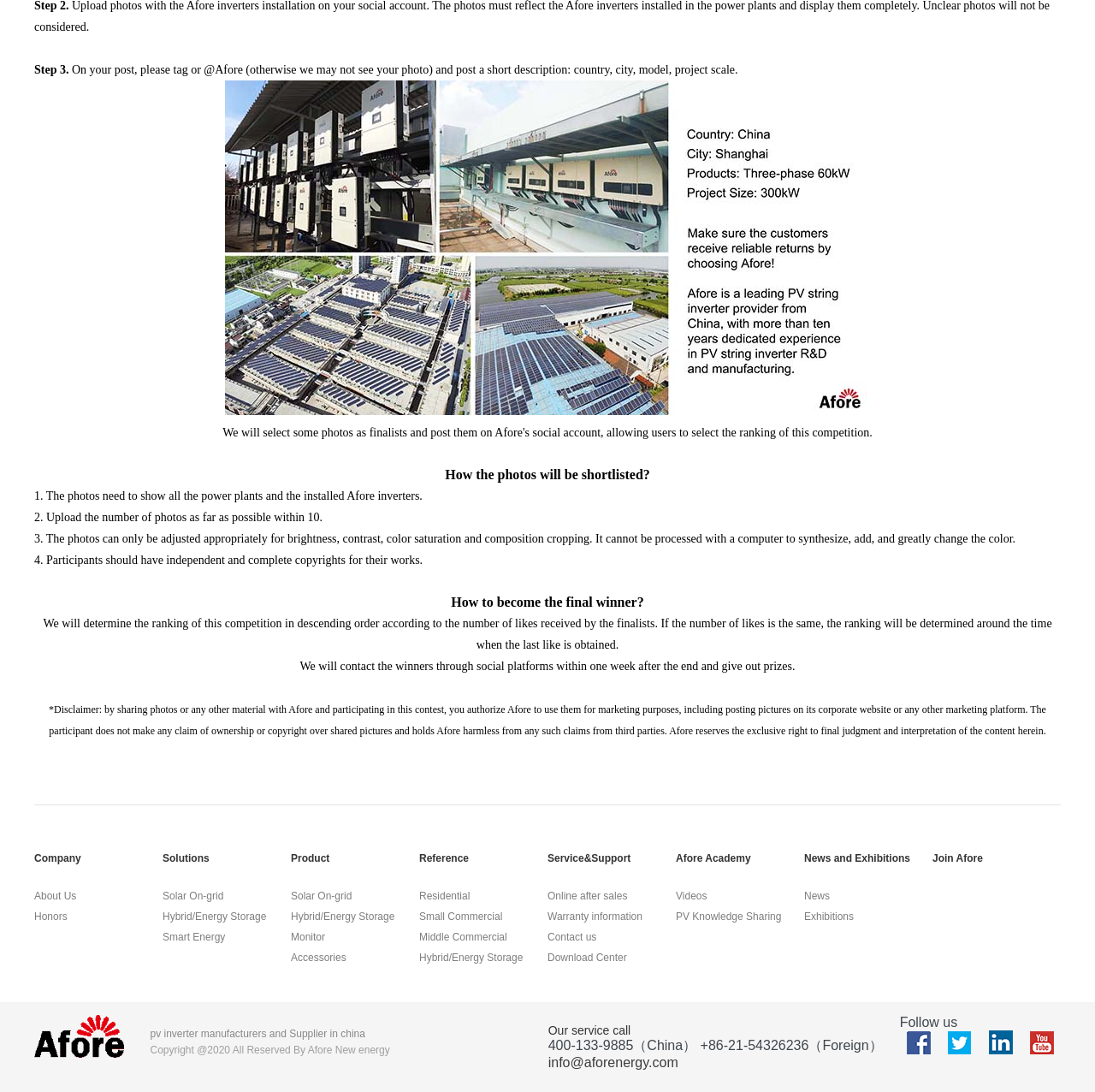Identify the bounding box of the UI component described as: "Hybrid/Energy Storage".

[0.383, 0.868, 0.495, 0.886]